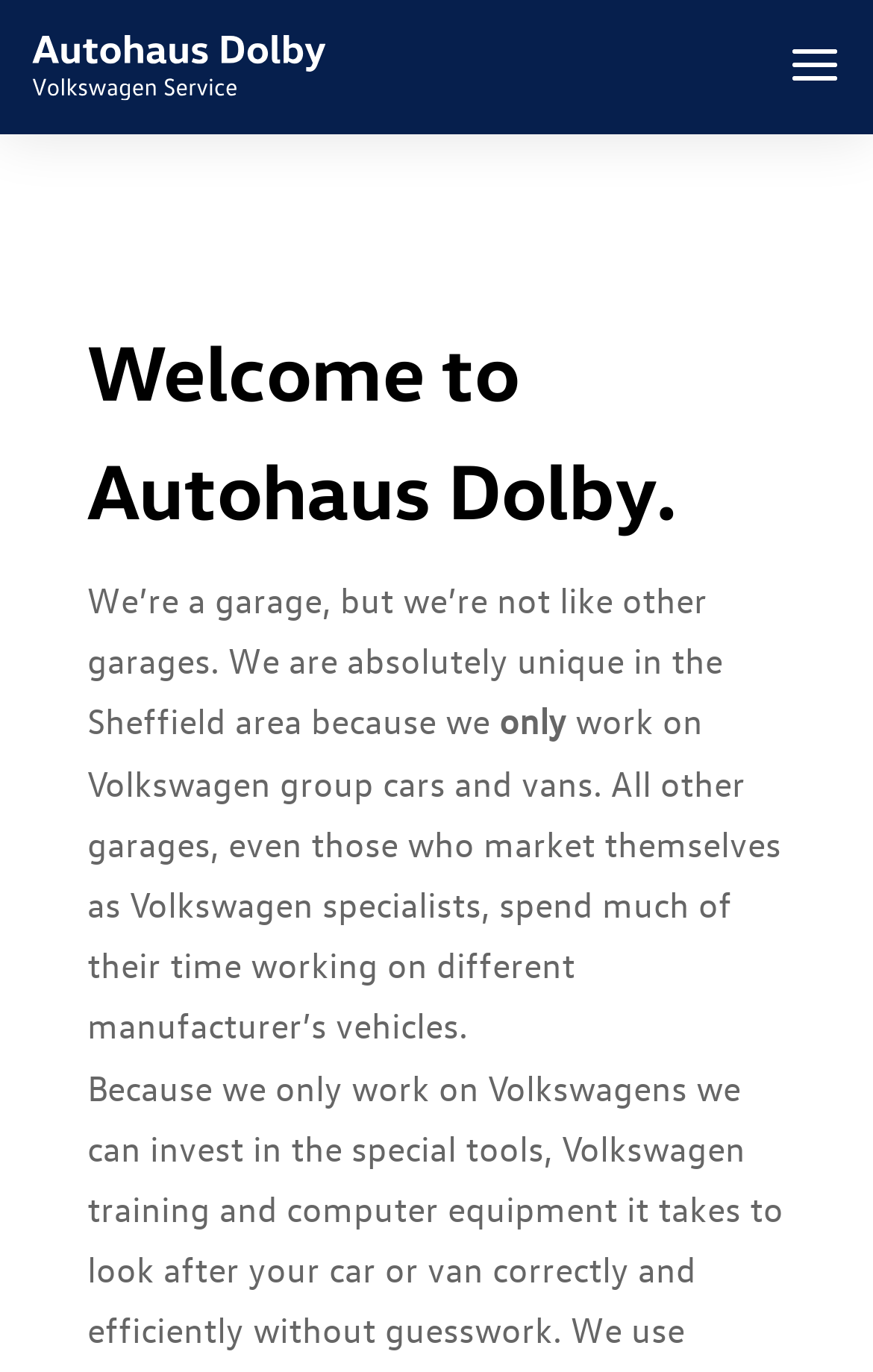What is the name of the garage?
Please respond to the question thoroughly and include all relevant details.

The name of the garage can be found in the top-left corner of the webpage, where it is written as a link and also as an image, which suggests that it is the logo of the garage.